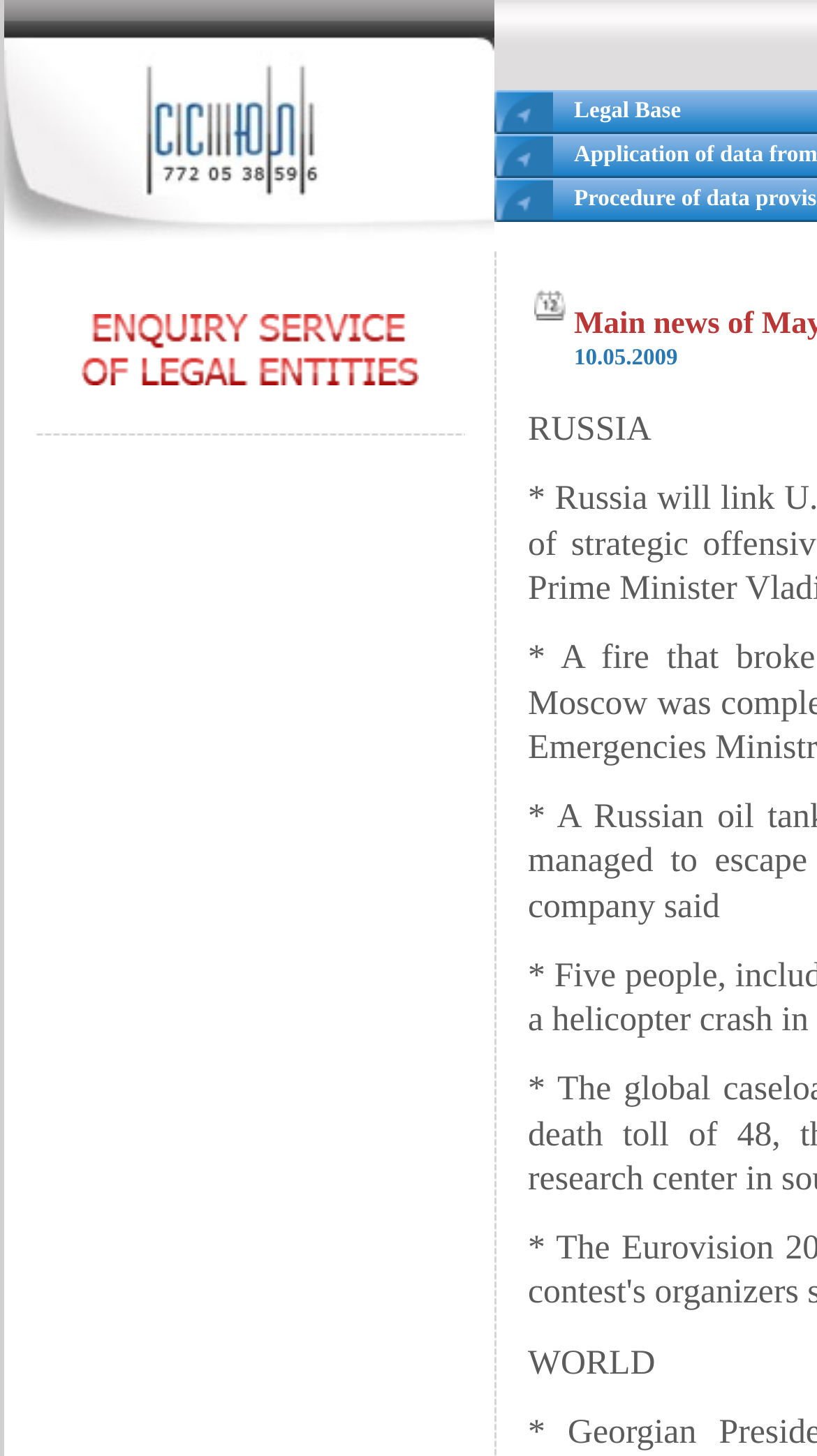Explain the webpage's design and content in an elaborate manner.

The webpage appears to be a news website, with a focus on the main news of May 10. At the top-left corner, there is a prominent link and image combination titled "Enquiry Service of Legal Entities", which takes up a significant portion of the top section. 

Below this, there is a table with two rows, each containing an image and some empty table cells. The images are also labeled as "Enquiry Service of Legal Entities". The table is positioned towards the top-center of the page.

To the right of the table, there are two static text elements, one labeled "RUSSIA" and the other labeled "WORLD", positioned vertically, with "RUSSIA" above "WORLD". These text elements are located near the top-right corner of the page.

Overall, the webpage seems to be organized into distinct sections, with a clear hierarchy of elements. The "Enquiry Service of Legal Entities" section takes center stage, with the "RUSSIA" and "WORLD" sections positioned to the right.